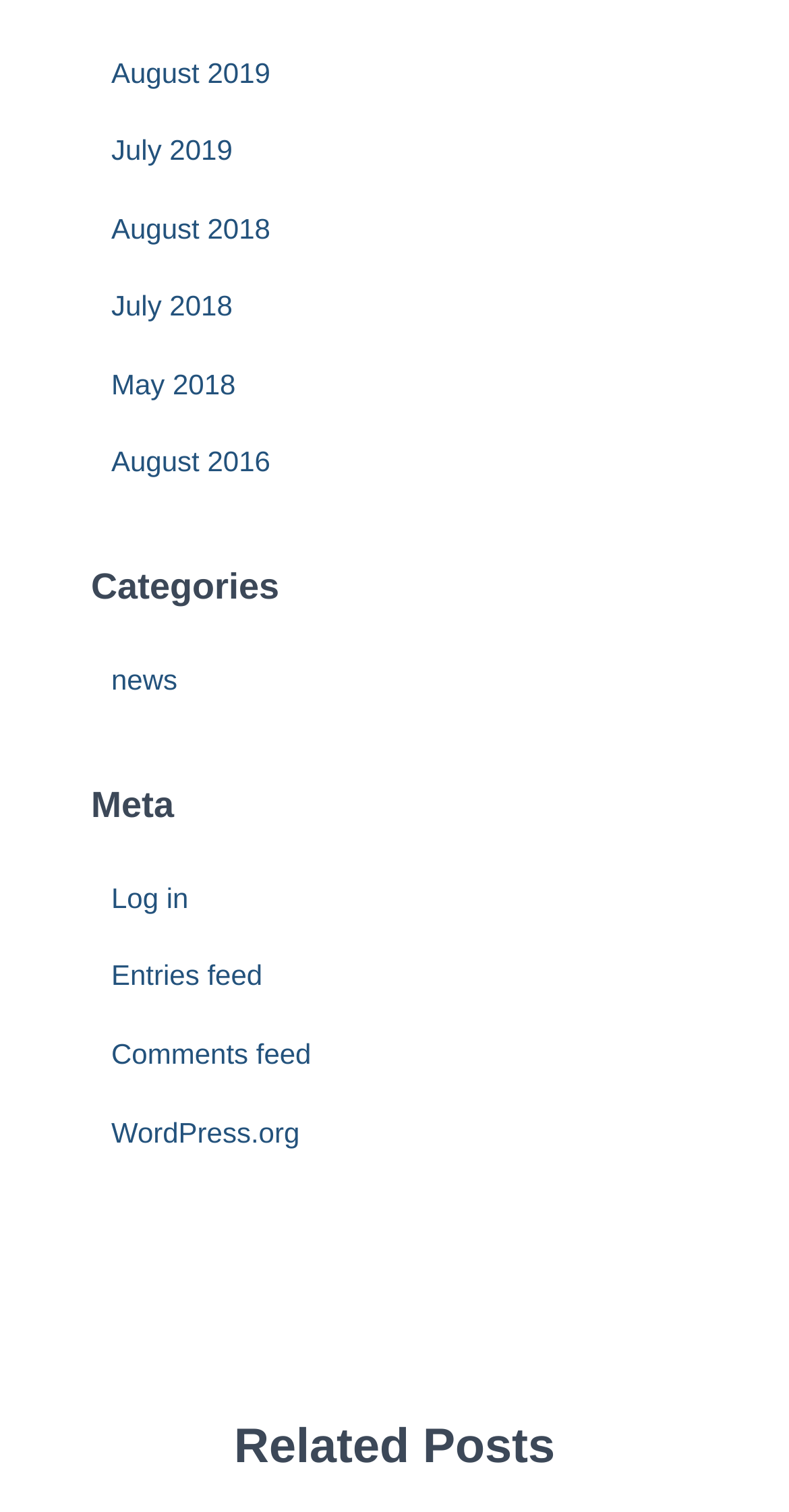What is the last link under 'Meta'?
Analyze the image and provide a thorough answer to the question.

I looked at the links under the 'Meta' heading and found that the last link is 'WordPress.org'.